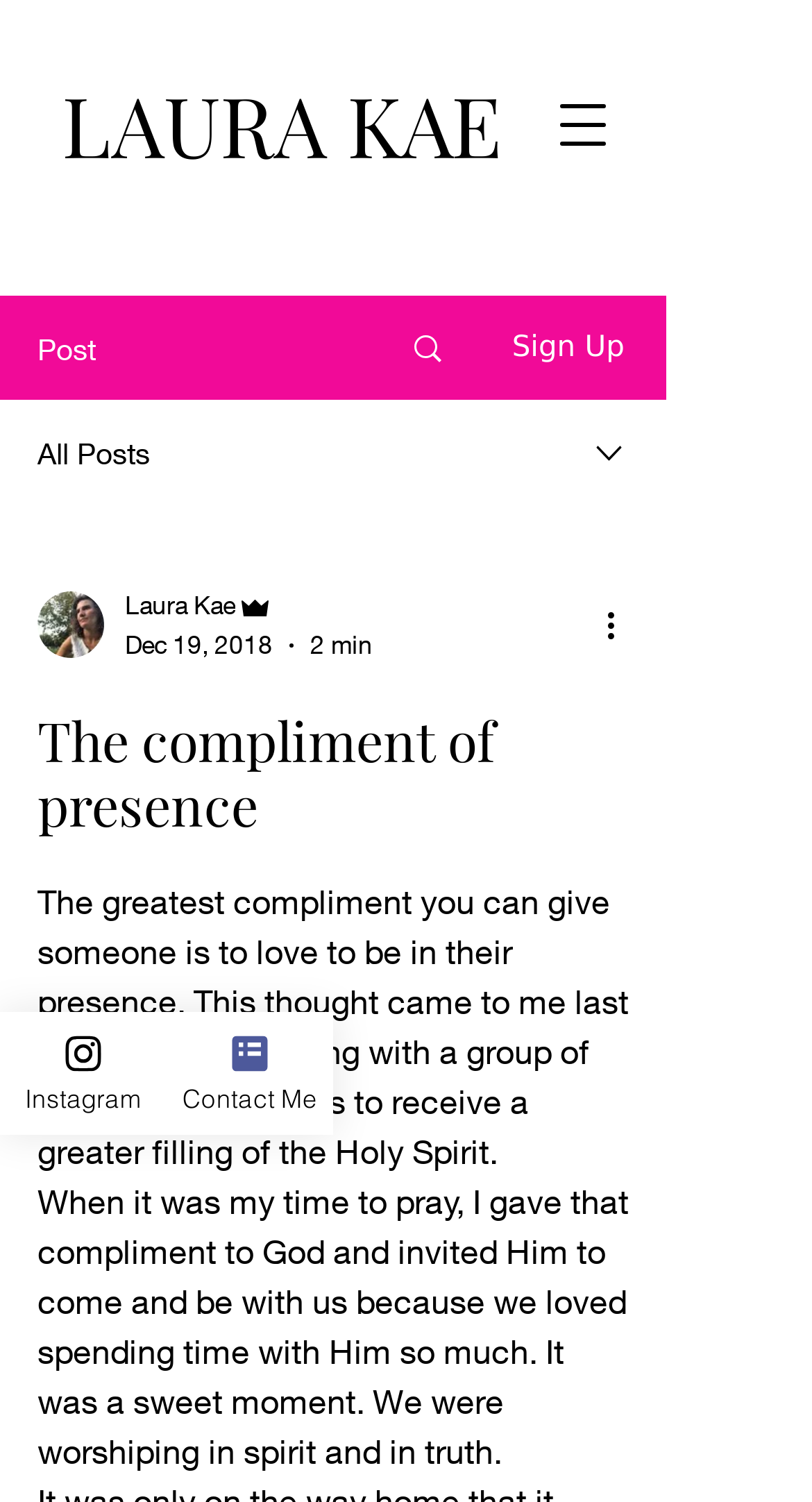What is the estimated reading time of the blog post?
Please interpret the details in the image and answer the question thoroughly.

The estimated reading time of the blog post is mentioned in the generic element '2 min' which is located below the author's picture and name. This suggests that the blog post can be read in approximately 2 minutes.